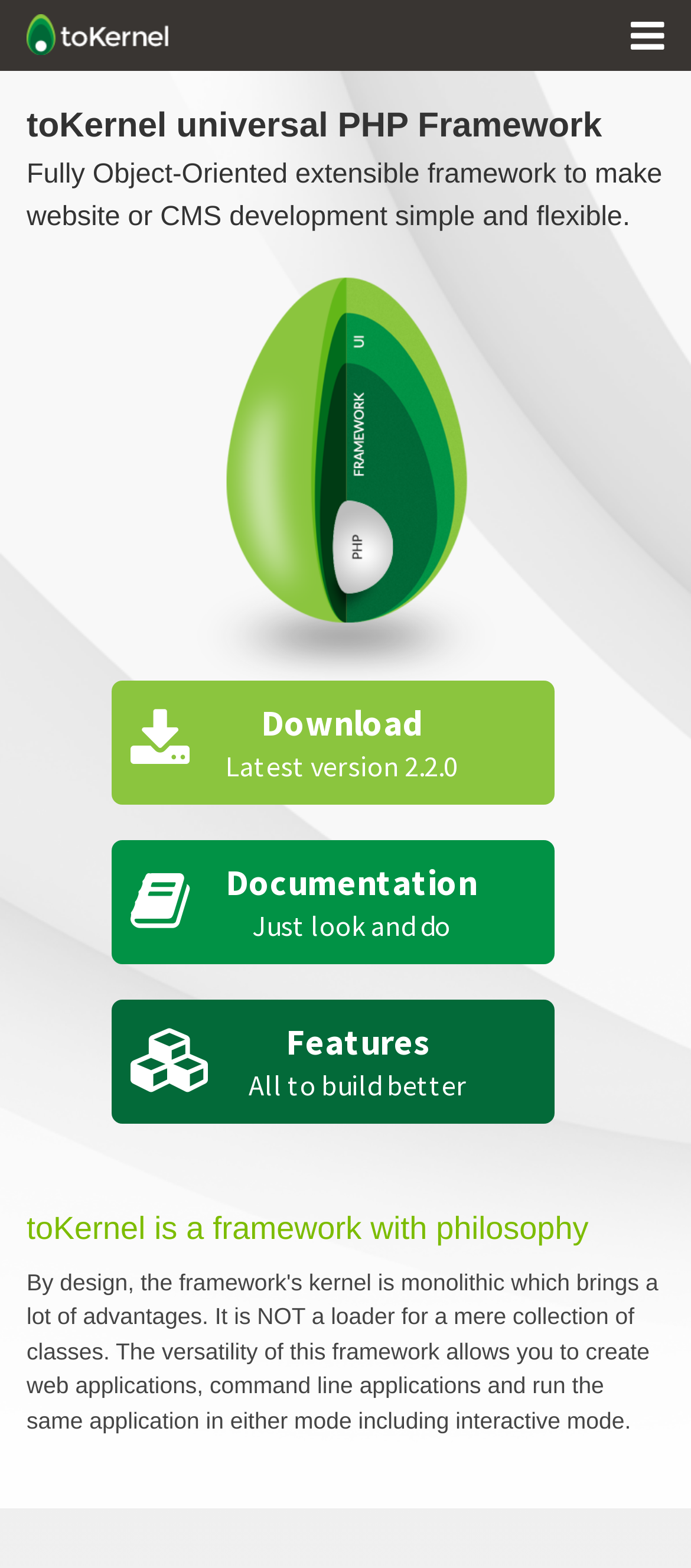For the given element description alt="toKernel Universal PHP Framework", determine the bounding box coordinates of the UI element. The coordinates should follow the format (top-left x, top-left y, bottom-right x, bottom-right y) and be within the range of 0 to 1.

[0.038, 0.0, 0.244, 0.05]